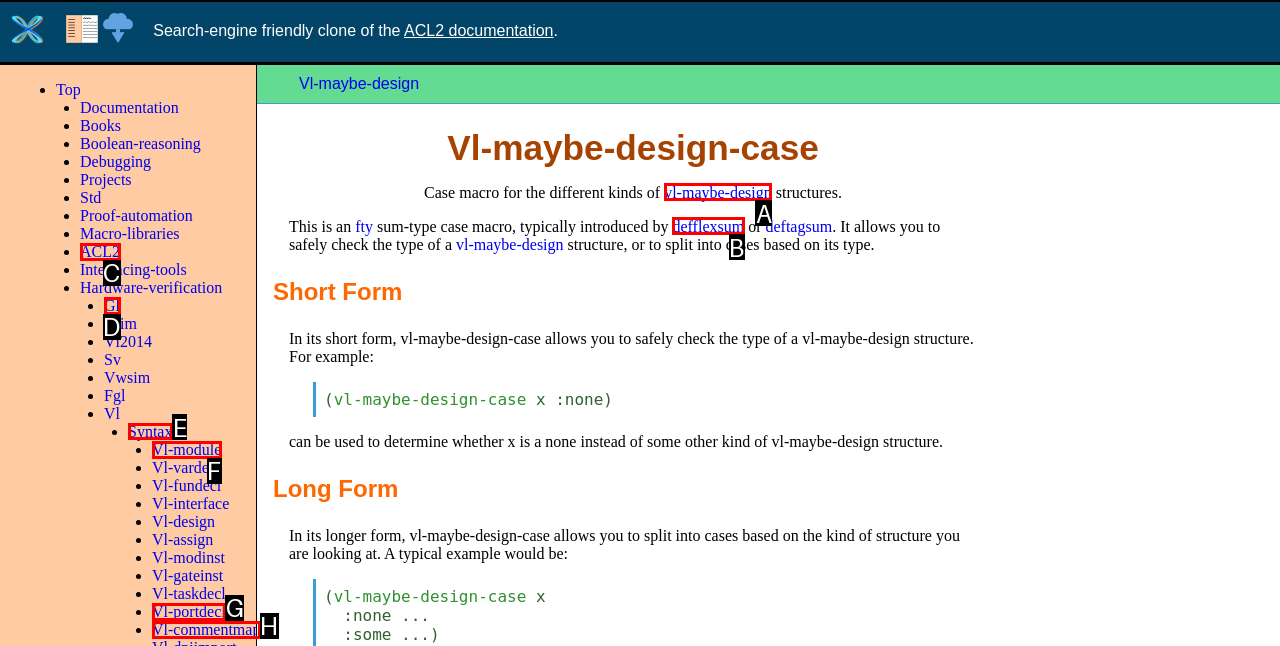Determine the HTML element to be clicked to complete the task: Read the 'Syntax' documentation. Answer by giving the letter of the selected option.

E